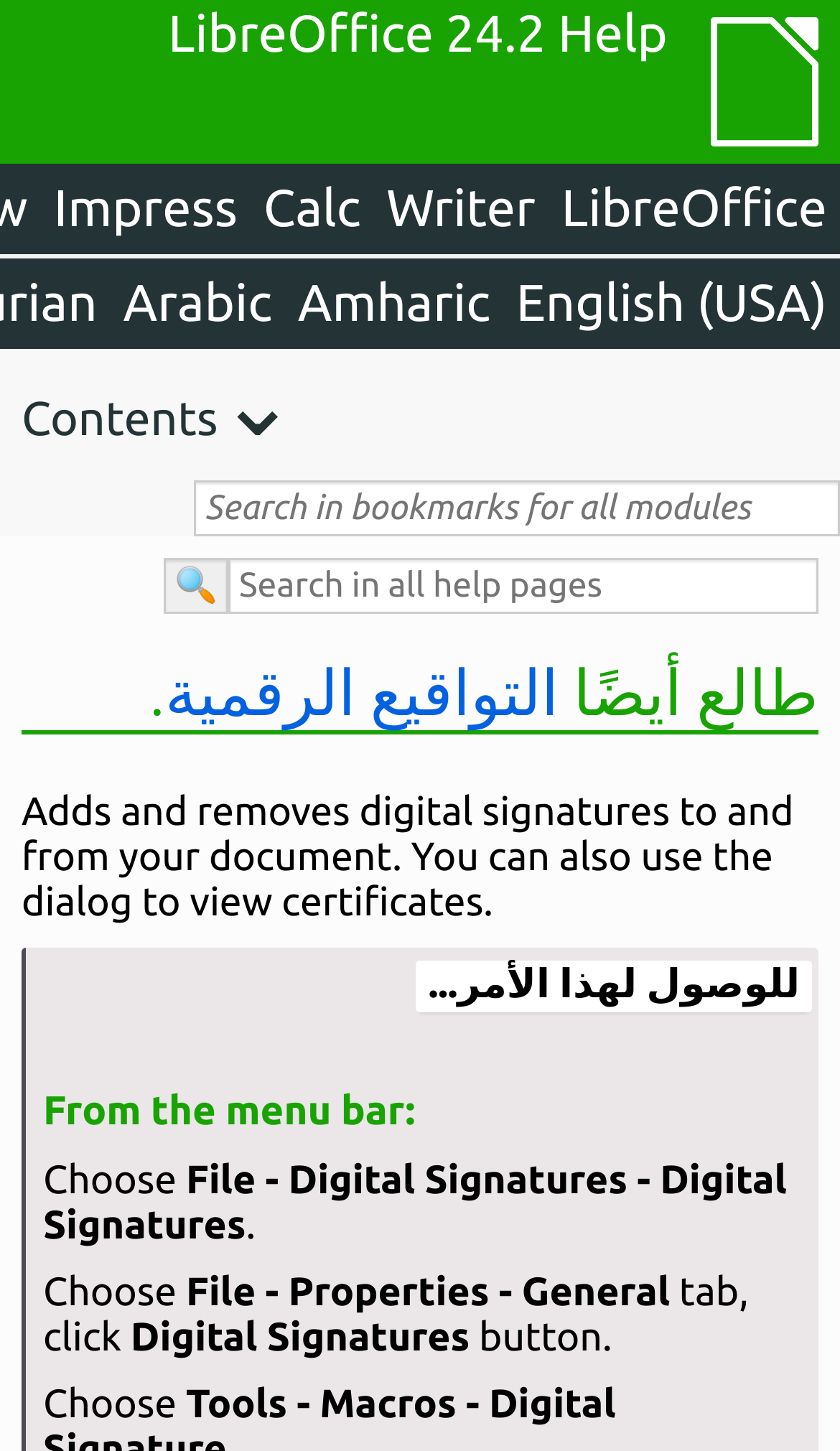How many search boxes are available?
Please provide a single word or phrase as your answer based on the screenshot.

2